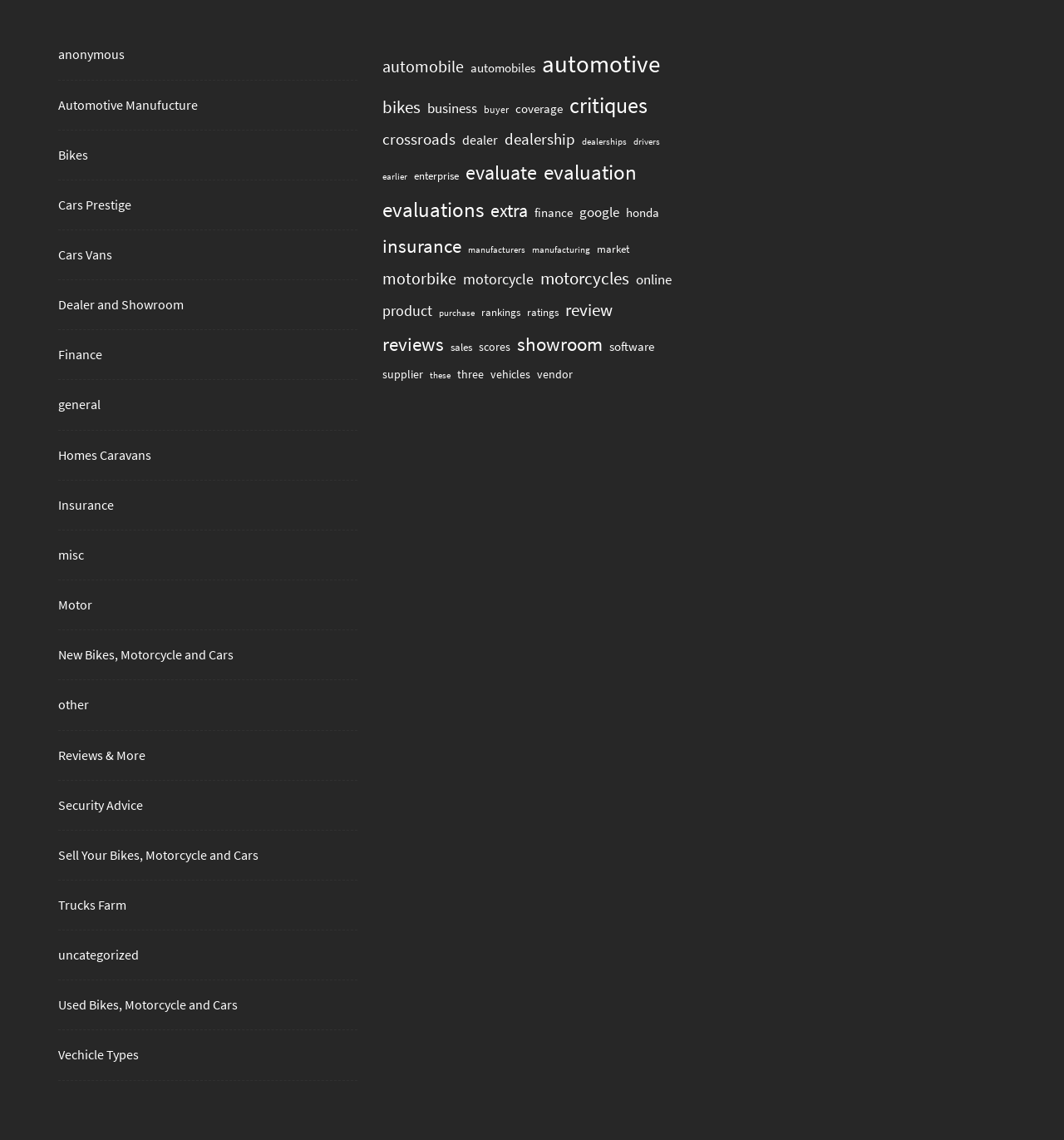Please identify the bounding box coordinates of the region to click in order to complete the task: "Explore 'Reviews & More'". The coordinates must be four float numbers between 0 and 1, specified as [left, top, right, bottom].

[0.051, 0.652, 0.137, 0.673]